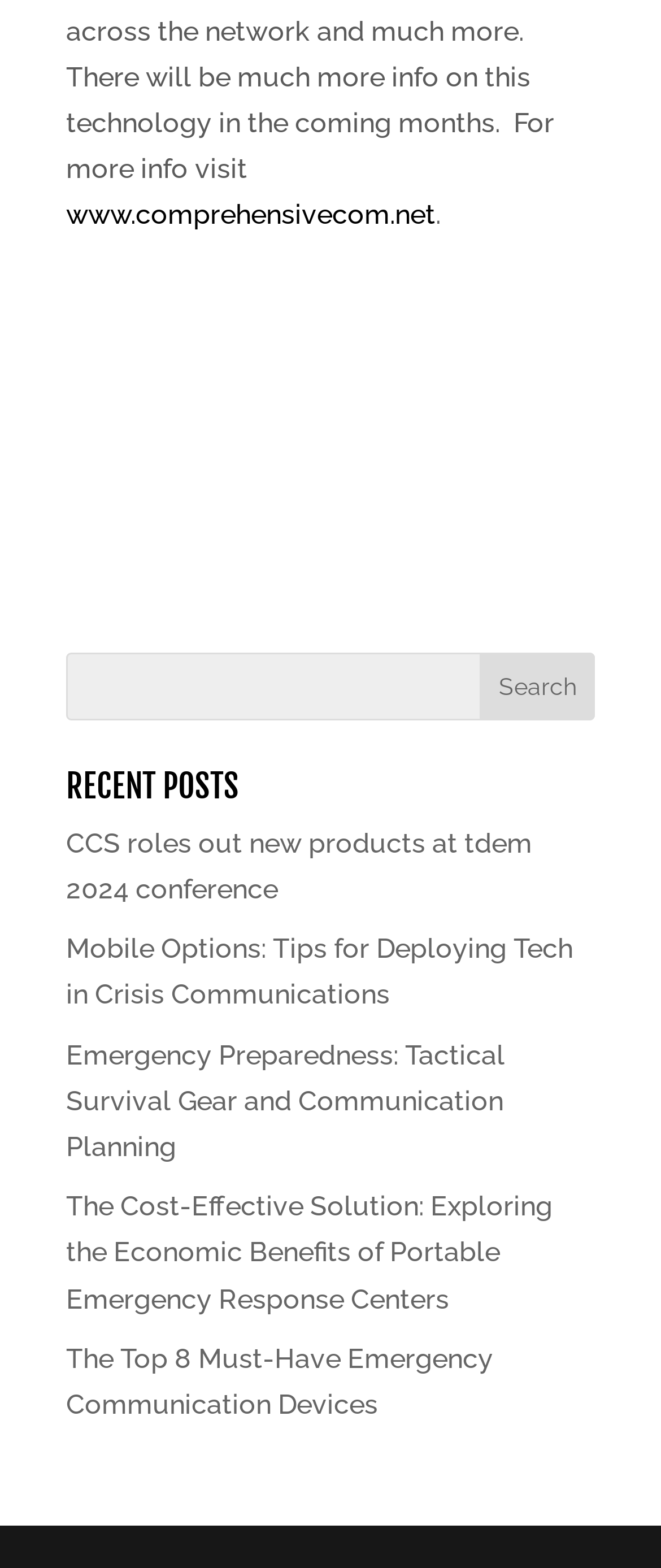Is the search bar required to be filled?
Analyze the image and deliver a detailed answer to the question.

The textbox for the search bar has a 'required: False' attribute, indicating that users are not required to fill in the search bar to proceed.